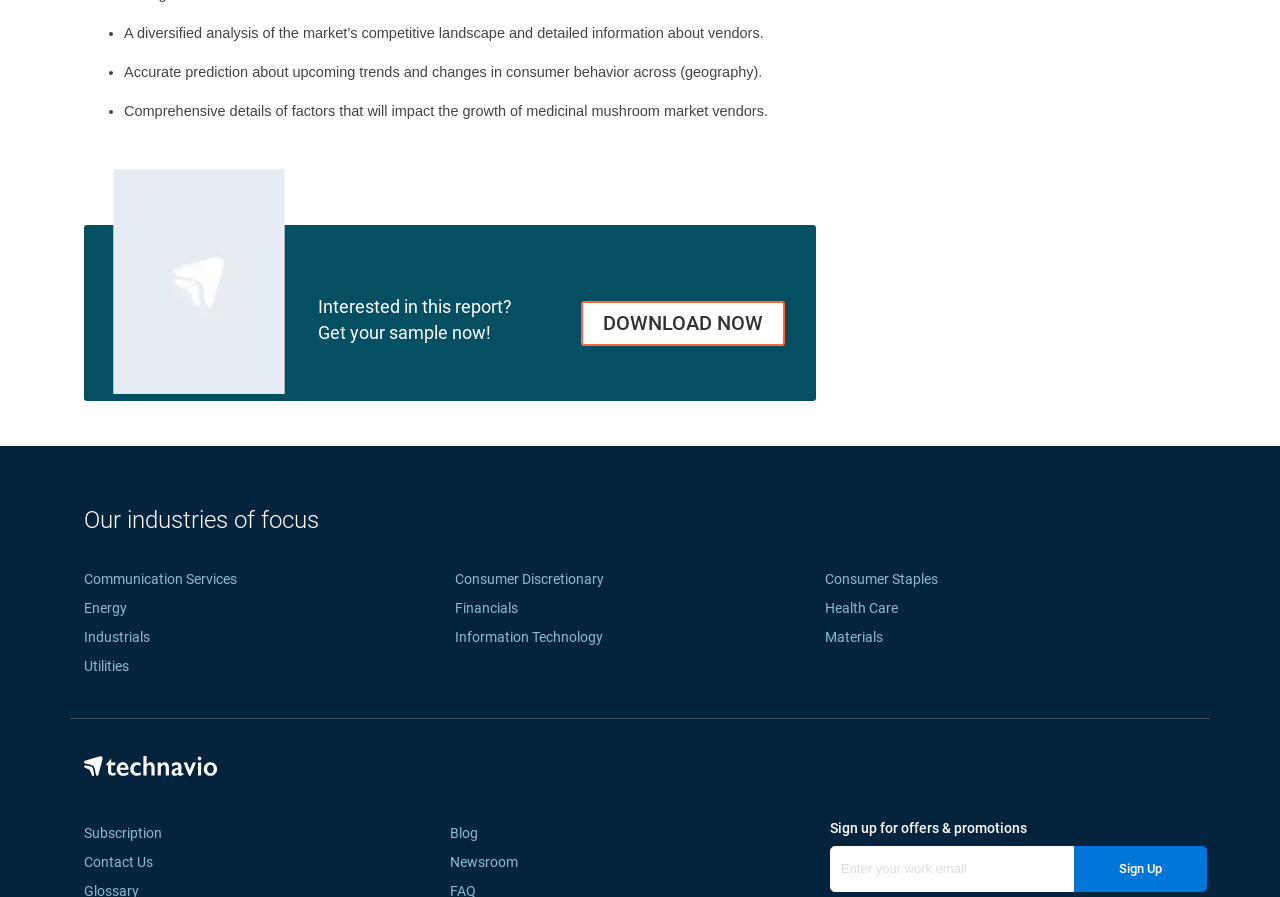Look at the image and answer the question in detail:
What can be downloaded?

The link 'DOWNLOAD NOW' is placed near the text 'Get your sample now!', implying that the downloadable content is a sample of the report.